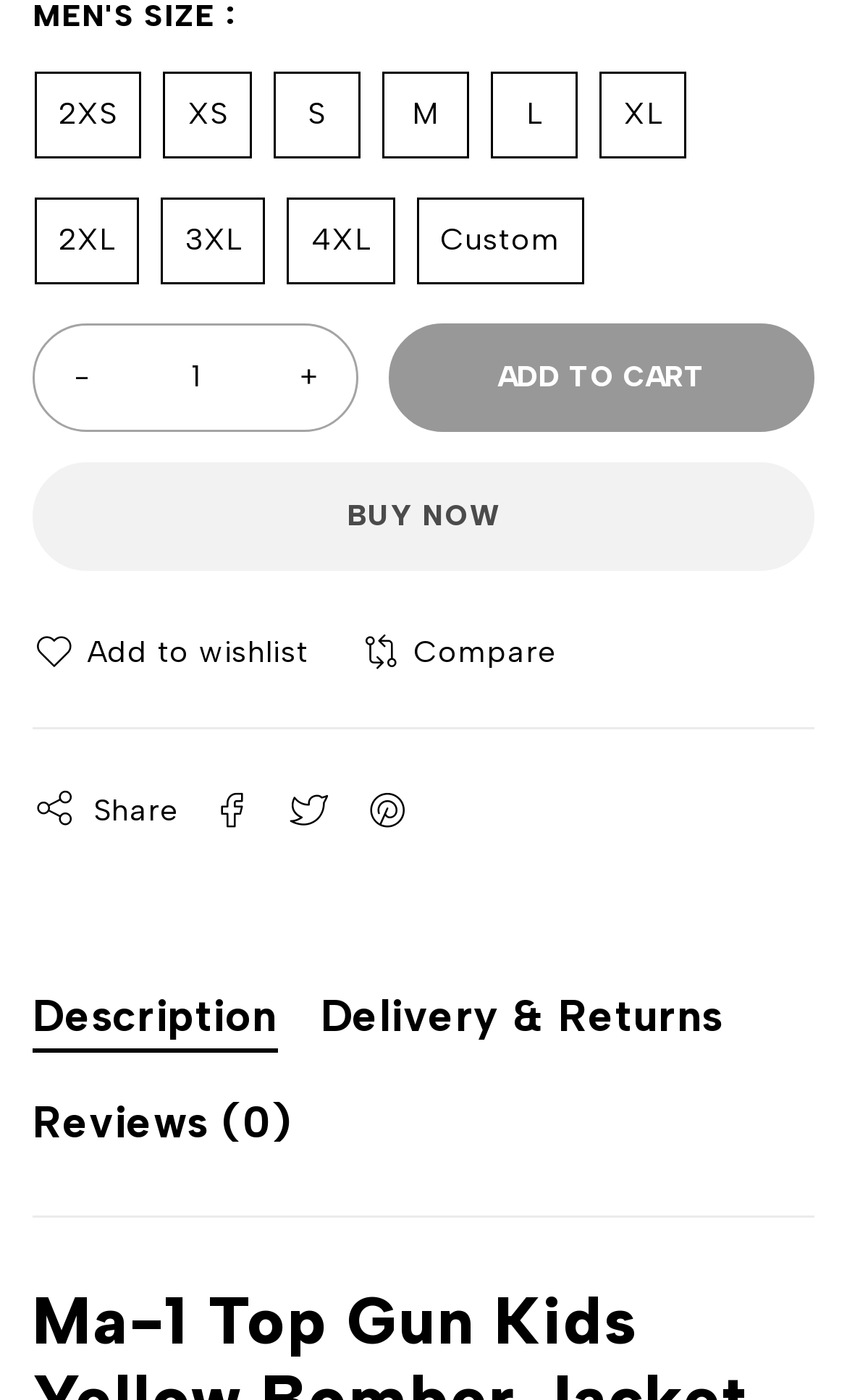Specify the bounding box coordinates of the element's region that should be clicked to achieve the following instruction: "Add to cart". The bounding box coordinates consist of four float numbers between 0 and 1, in the format [left, top, right, bottom].

[0.459, 0.23, 0.962, 0.308]